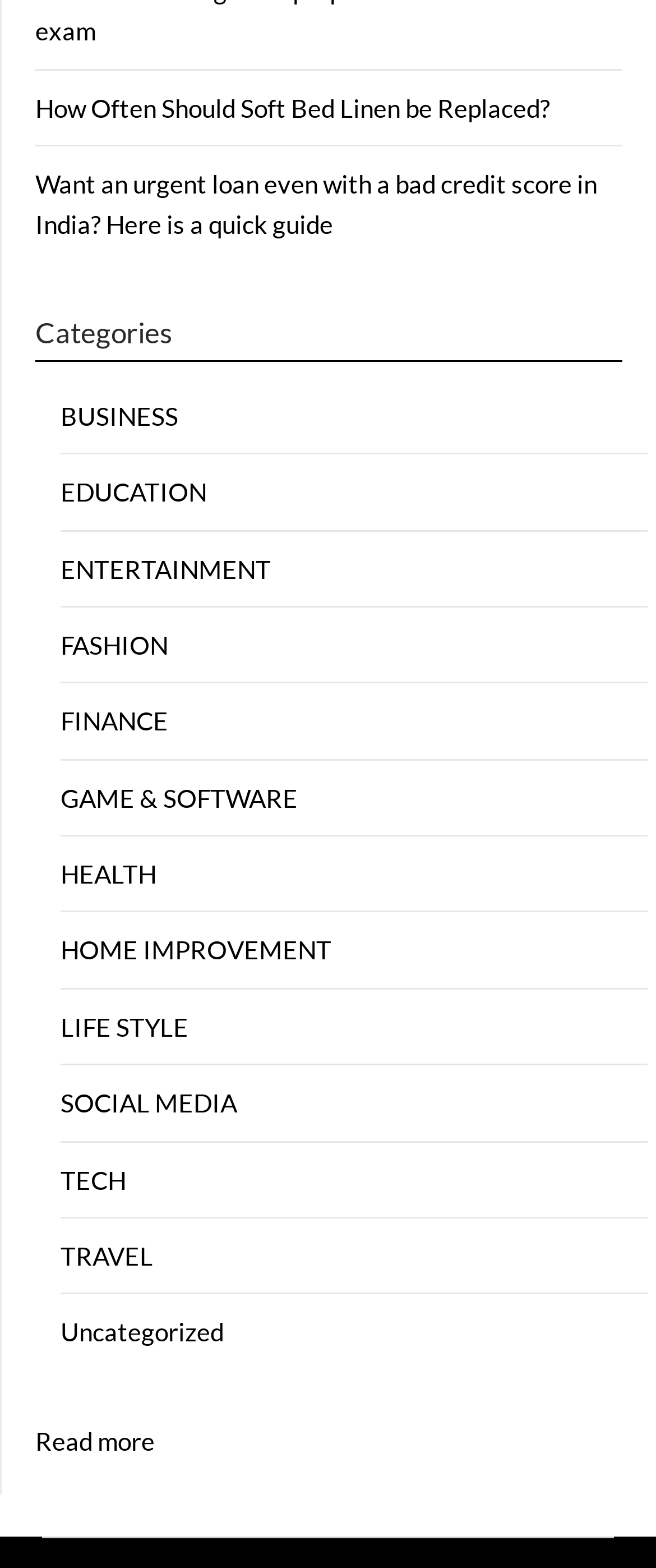Provide a brief response using a word or short phrase to this question:
What is the title of the first link on the webpage?

How Often Should Soft Bed Linen be Replaced?